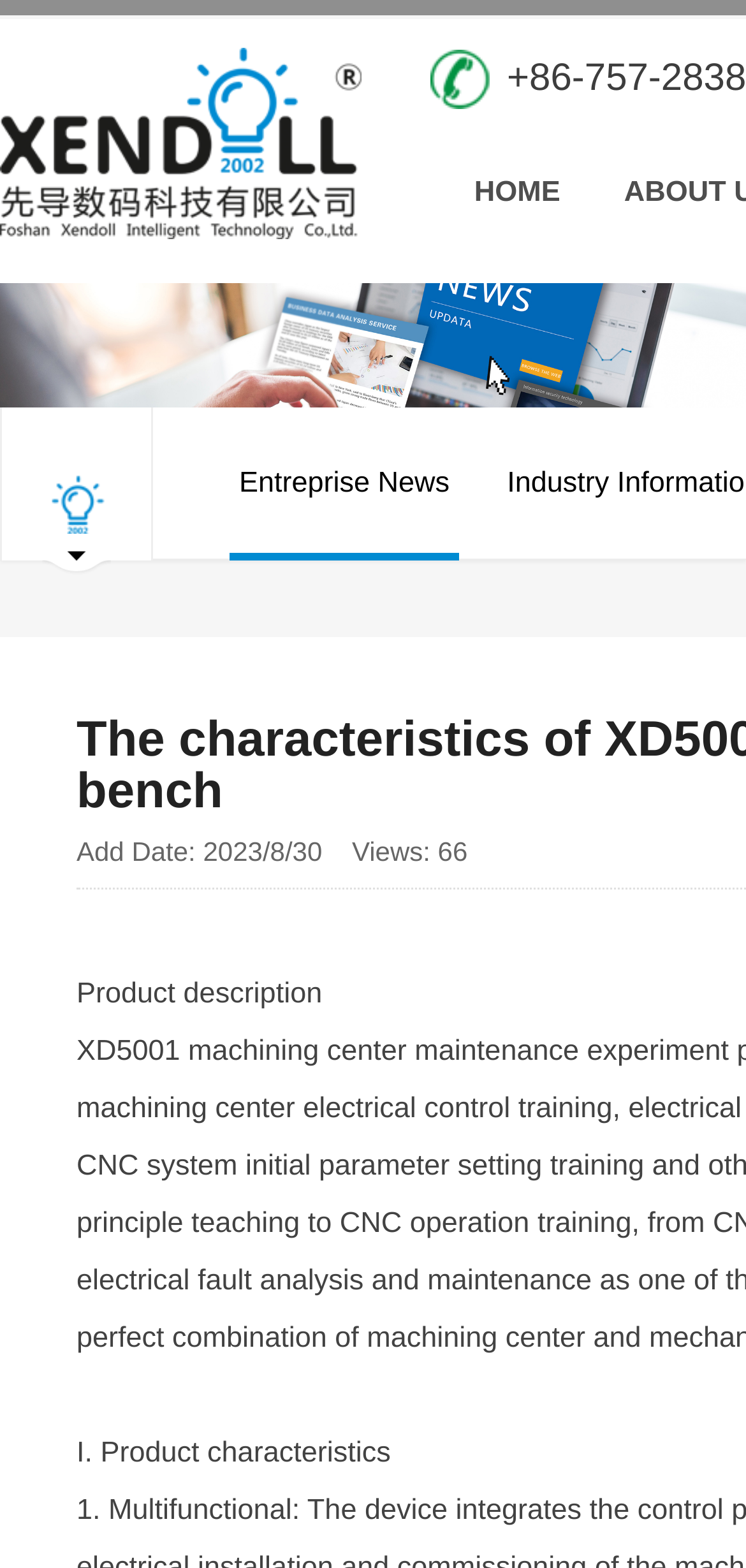Locate the bounding box of the UI element described in the following text: "Entreprise News".

[0.308, 0.26, 0.616, 0.357]